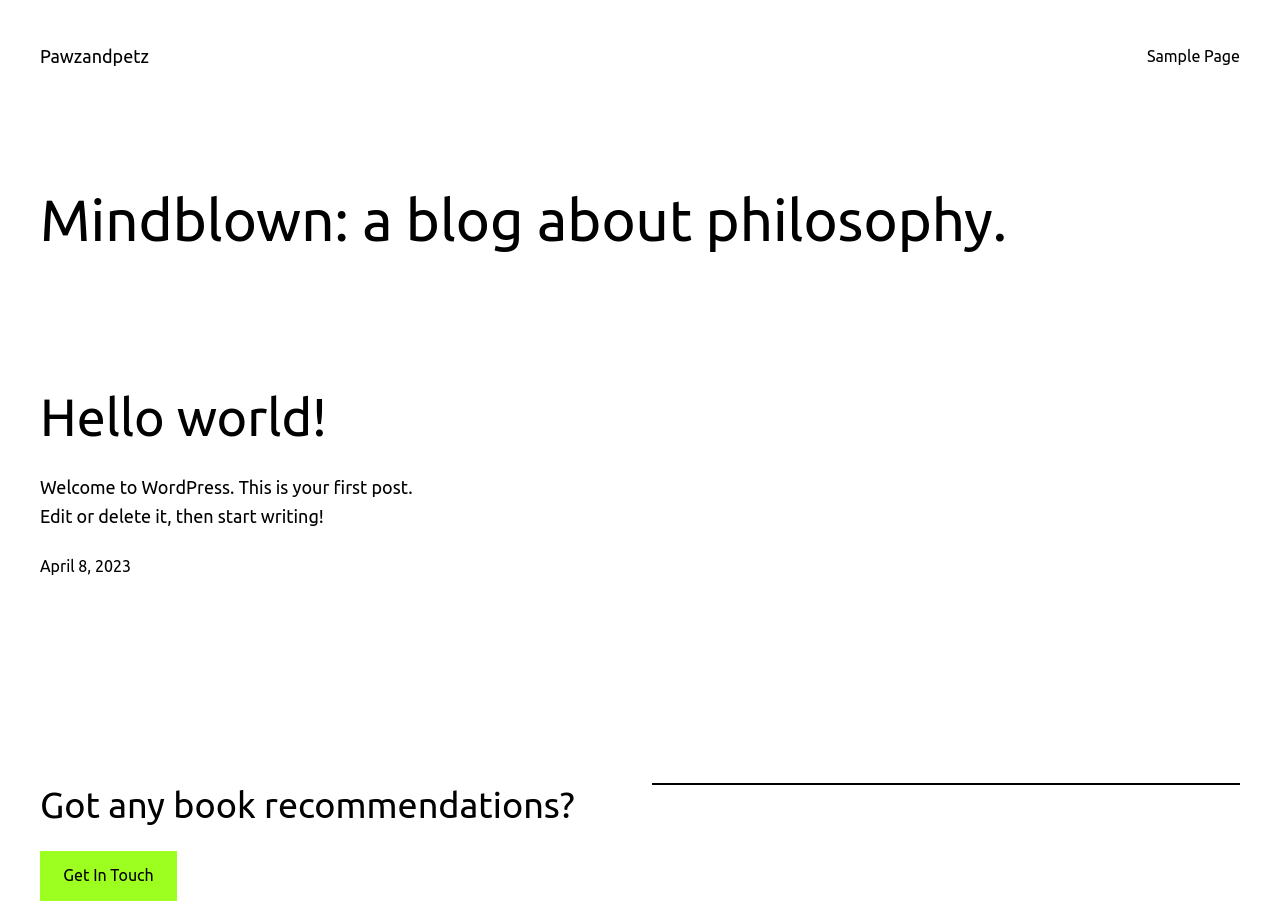What is the title of the first post?
Based on the image, answer the question with a single word or brief phrase.

Hello world!